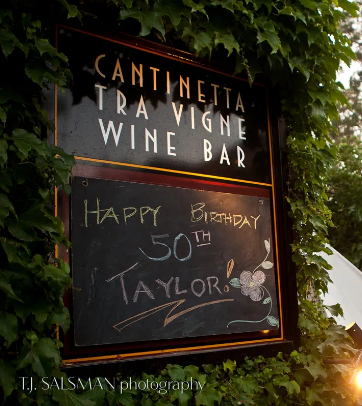Illustrate the image with a detailed and descriptive caption.

The image showcases a charming chalkboard sign adorned with lush greenery, prominently displaying a festive birthday greeting. The sign reads, "Happy 50th Birthday Taylor!" in vibrant chalk lettering, celebrating a milestone birthday. Above the greeting, the establishment name "CANTINETTA TRA VIGNE WINE BAR" is elegantly written, suggesting a warm and inviting atmosphere that complements the celebration. The photograph captures the essence of a cozy gathering, with soft lighting creating a convivial ambiance, perfect for honoring a special event amidst nature. The signature at the bottom, "T.J. SALSMAN photography," indicates the work of a talented photographer who has beautifully encapsulated this memorable occasion.